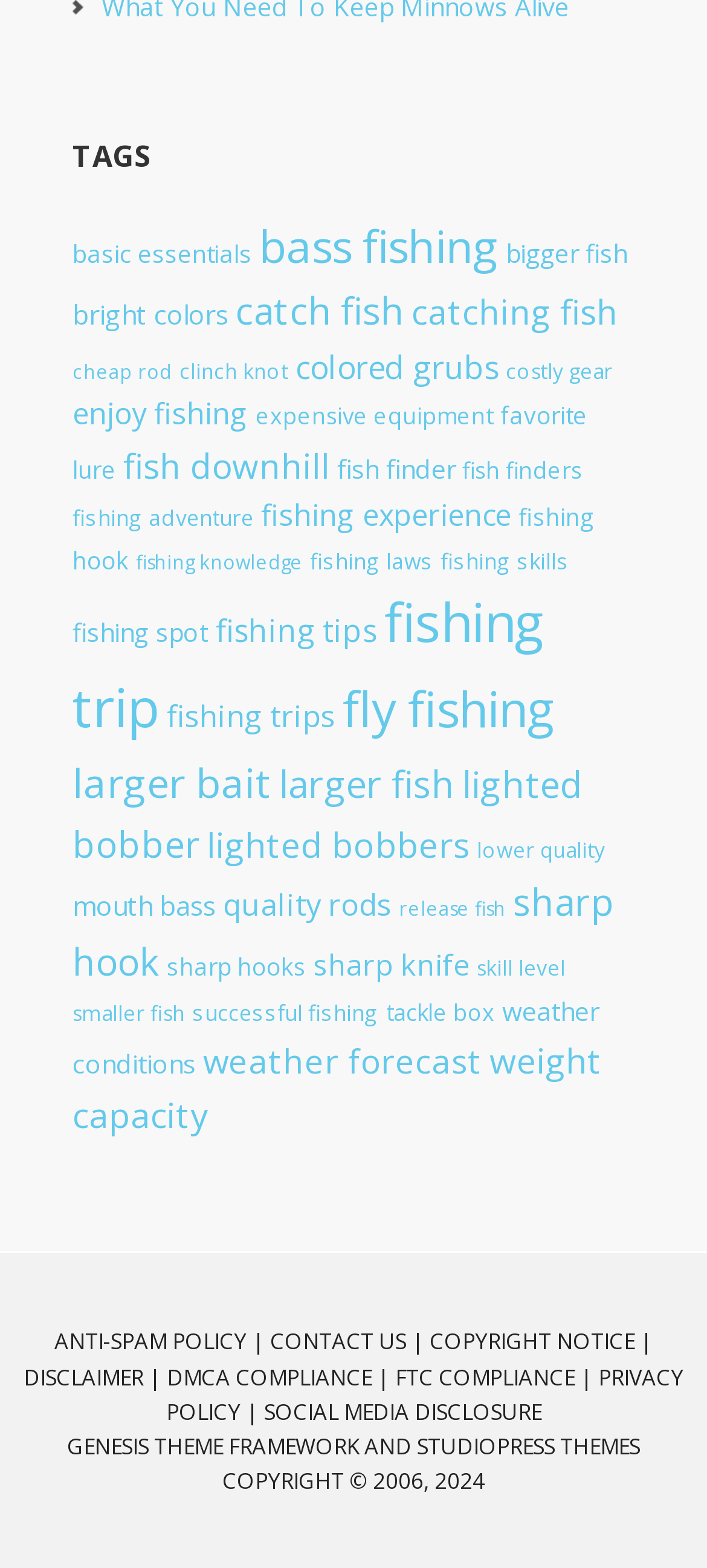Find and specify the bounding box coordinates that correspond to the clickable region for the instruction: "Click the OK button".

None